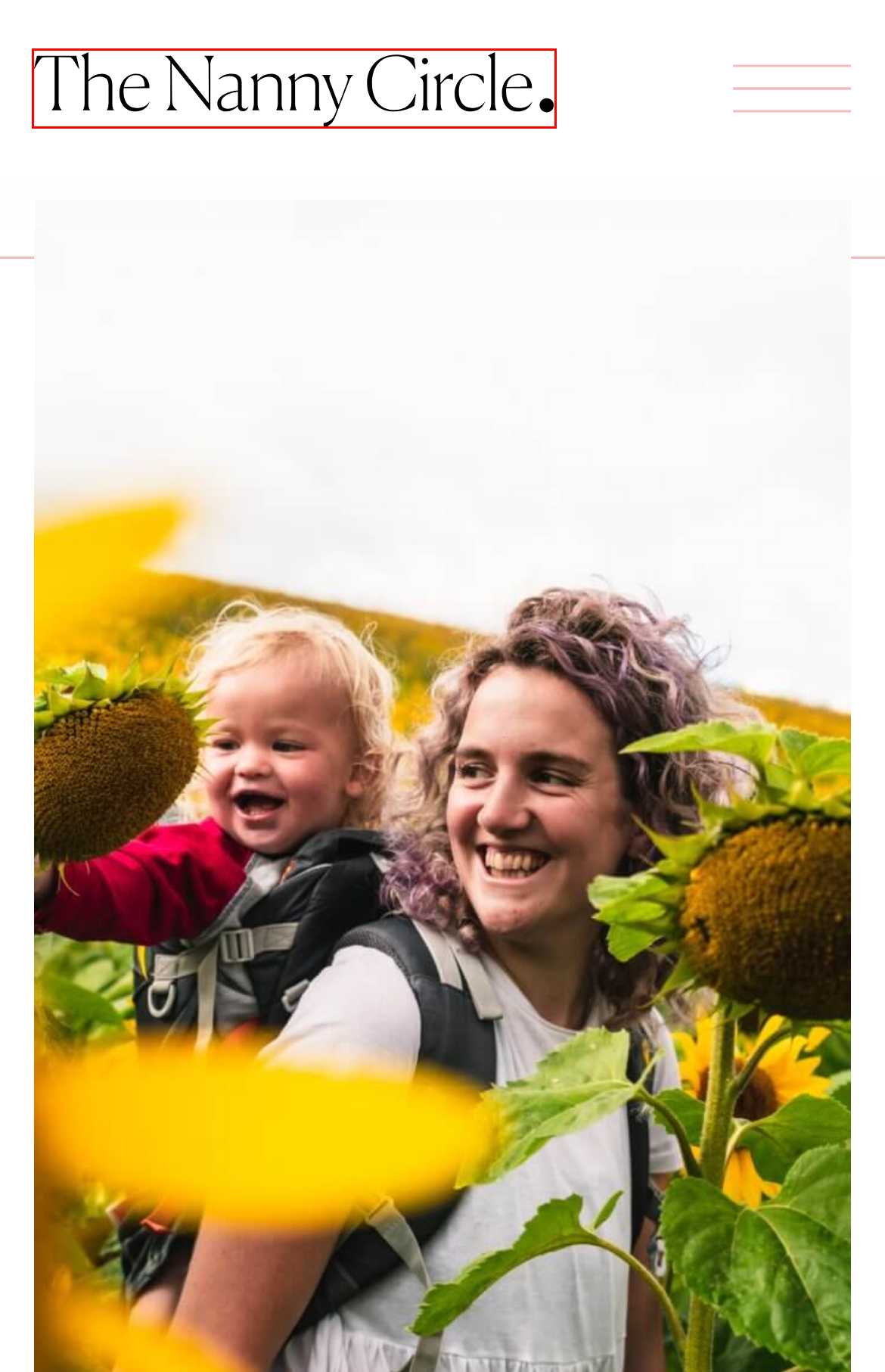Review the screenshot of a webpage that includes a red bounding box. Choose the most suitable webpage description that matches the new webpage after clicking the element within the red bounding box. Here are the candidates:
A. Privacy Policy Client - The Nanny Circle
B. Website Terms - The Nanny Circle
C. Candidate Privacy Policy - The Nanny Circle
D. T&Cs Client - The Nanny Circle
E. T&Cs Candidate - The Nanny Circle
F. Equal Opportunities - The Nanny Circle
G. Home - The Nanny Circle
H. Cookies - The Nanny Circle

G